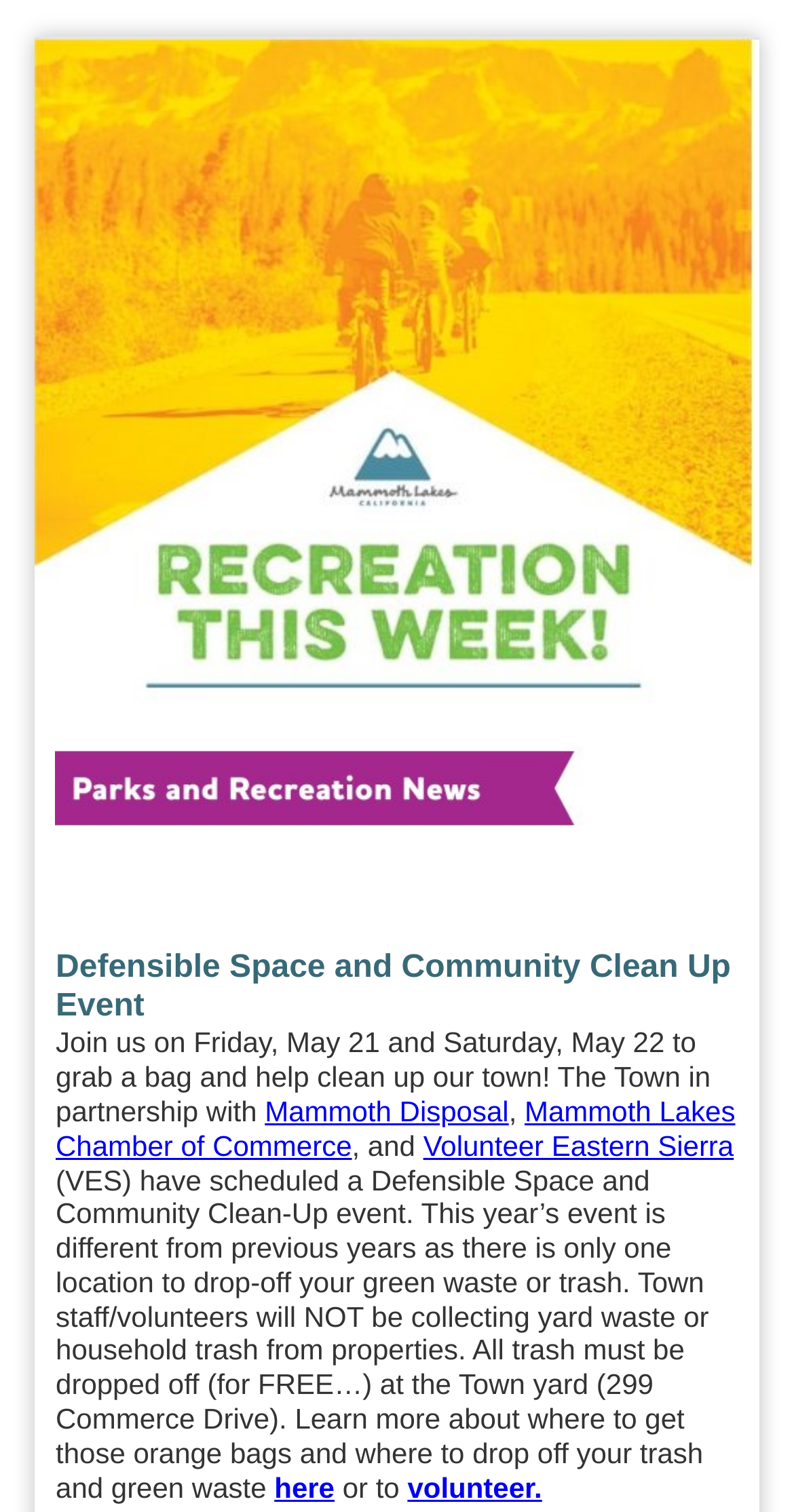Can you give a comprehensive explanation to the question given the content of the image?
How can you learn more about the clean-up event?

The text provides a link that says 'here' which allows you to learn more about the clean-up event. This link is located at the bottom of the text.